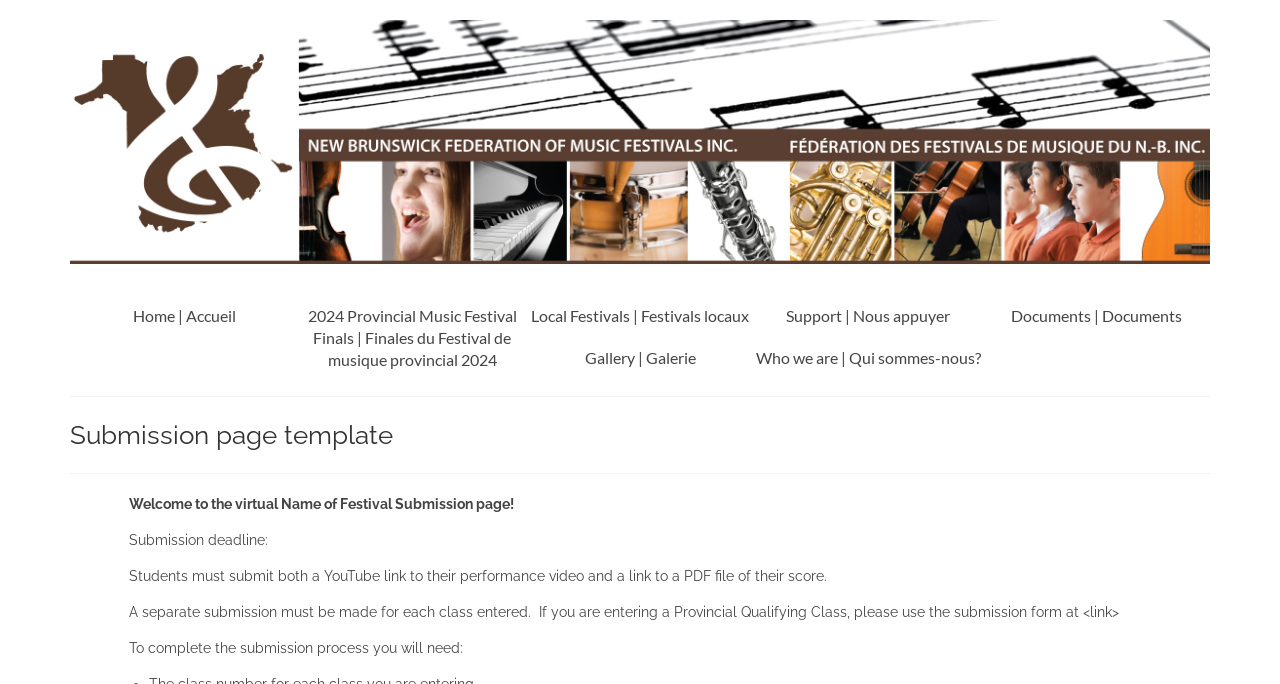Identify the bounding box of the UI element that matches this description: "Gallery | Galerie".

[0.411, 0.492, 0.589, 0.553]